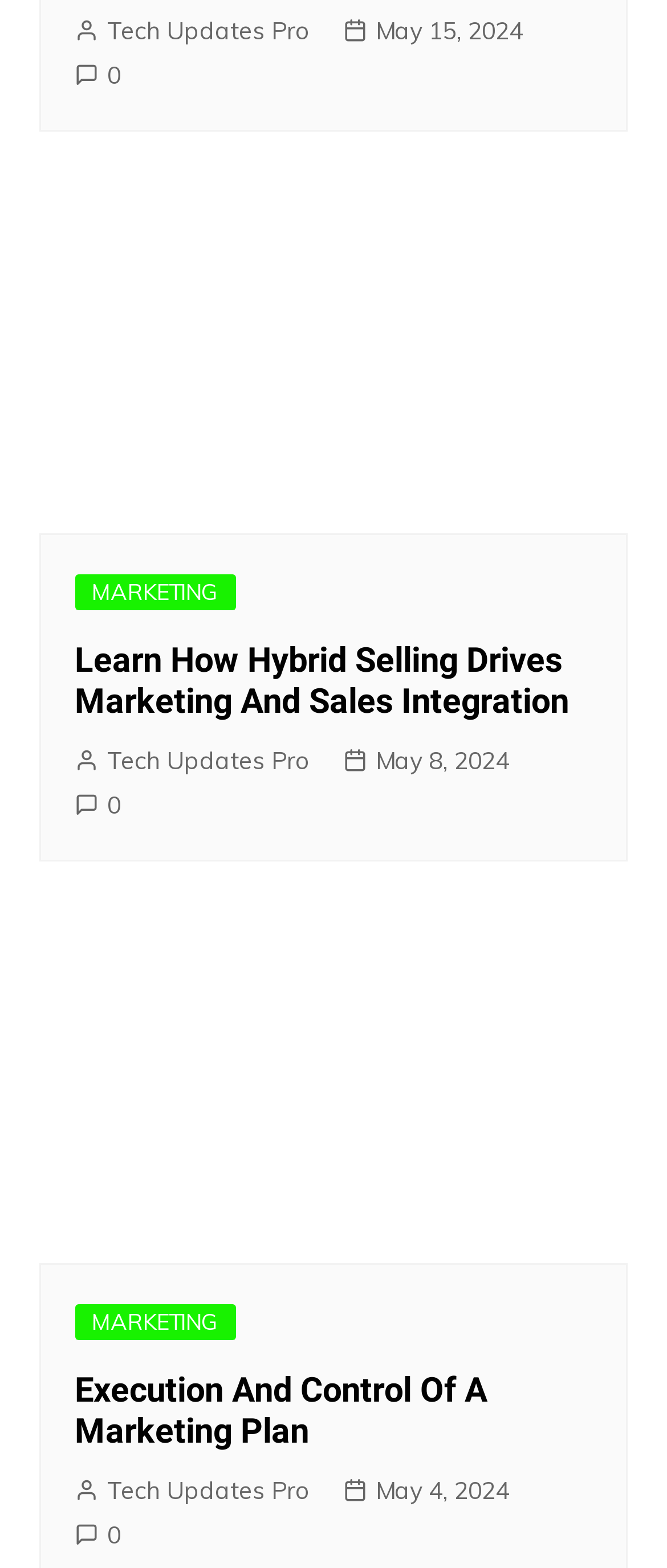What is the date of the first article?
Refer to the image and give a detailed response to the question.

I found the date by looking at the link element with the text 'May 15, 2024' which is a child of the root element. The date is mentioned along with the icon ''.